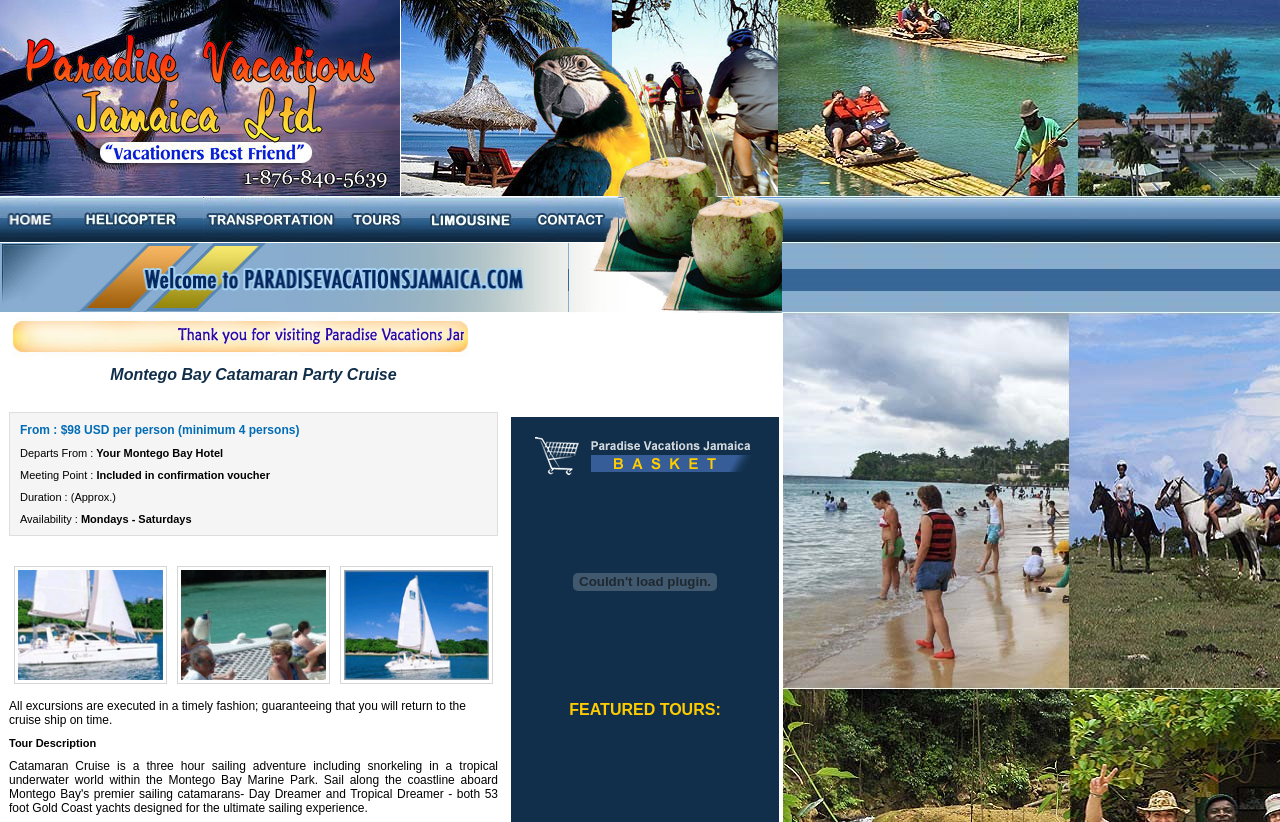Provide a brief response to the question using a single word or phrase: 
What is the name of the transport service?

Paradise Vacations Transport Service